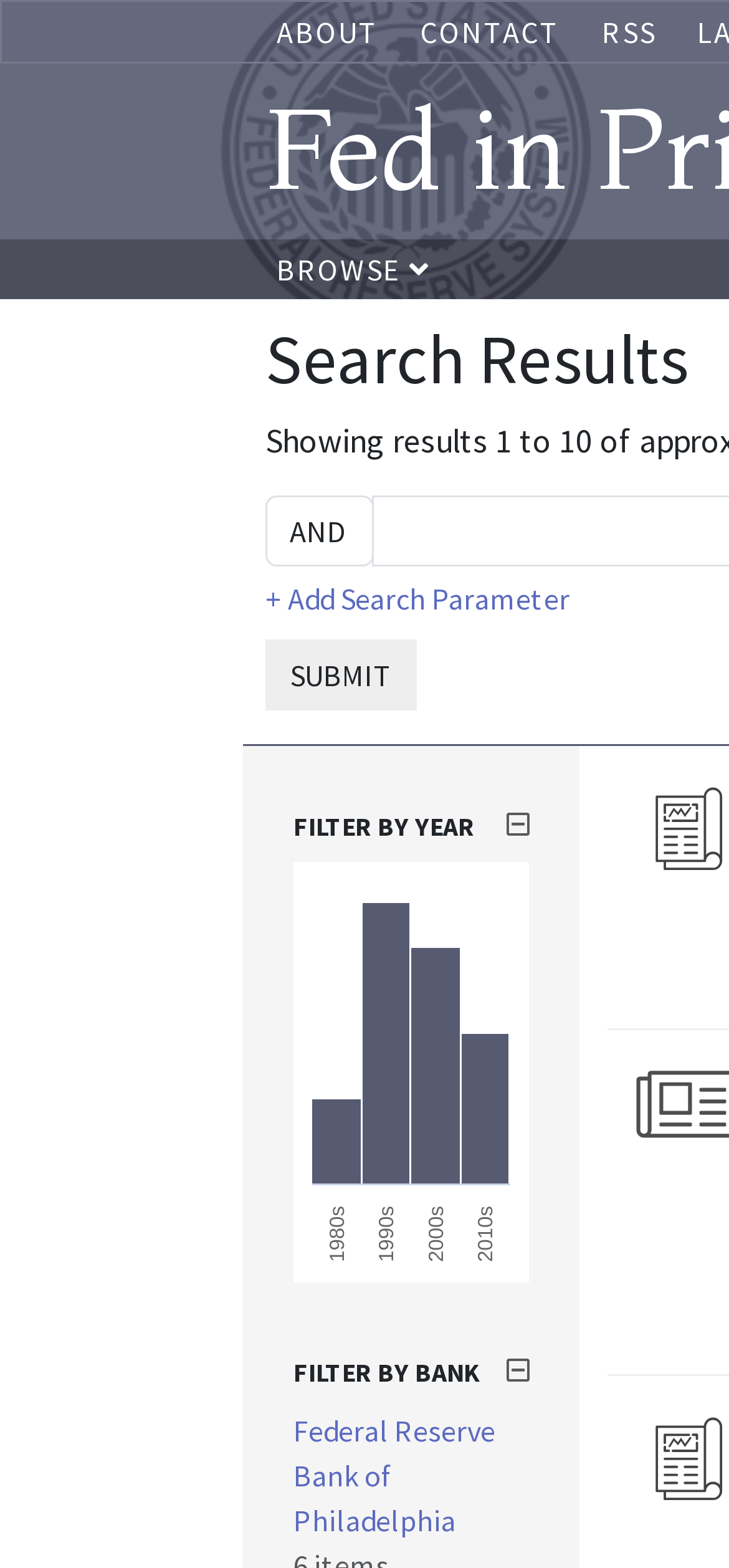How many decades are available for filtering?
Refer to the image and provide a detailed answer to the question.

I counted the number of StaticText elements under the image with the FILTER BY YEAR heading, which are '1980s', '1990s', '2000s', and '2010s', so there are 4 decades available for filtering.